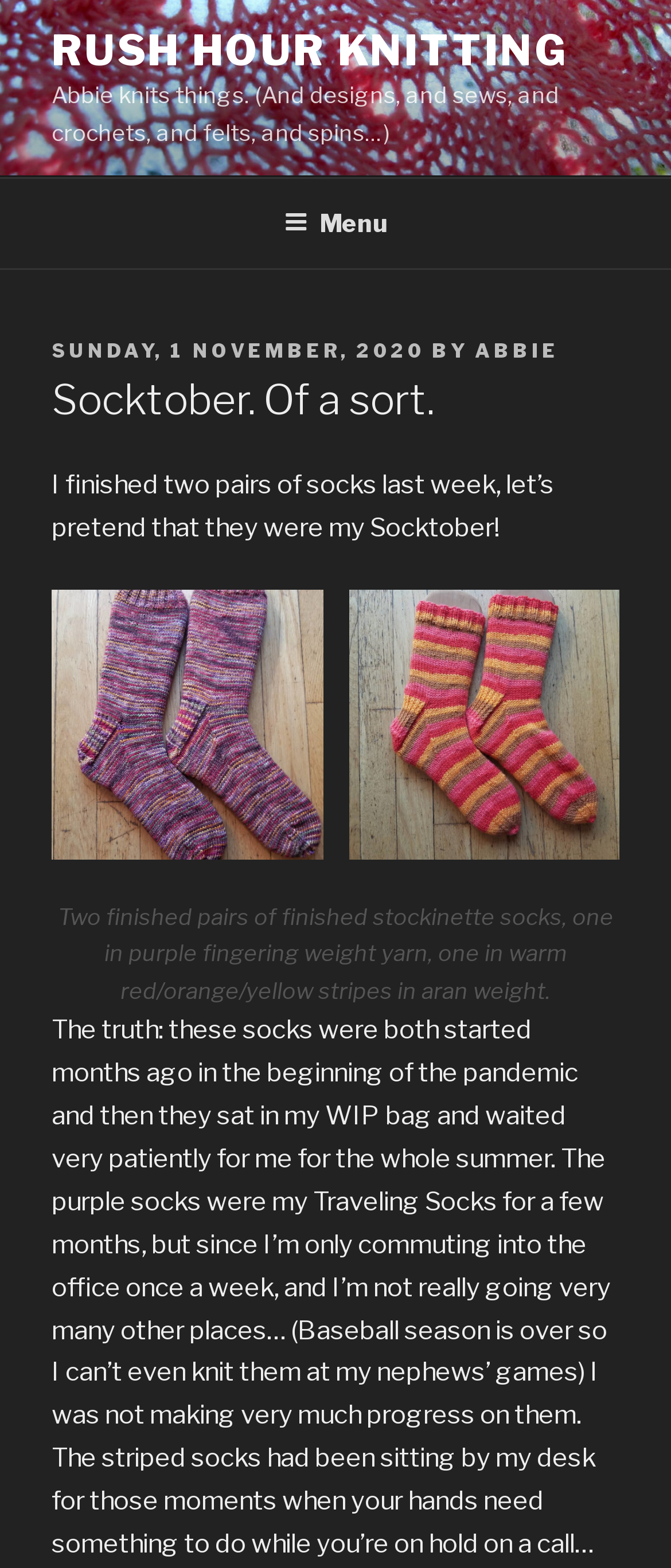From the image, can you give a detailed response to the question below:
What is the type of content on this webpage?

I found the answer by analyzing the structure of the webpage, which includes a header with a date, an author, and a main content area with text and images, suggesting that it is a blog post.